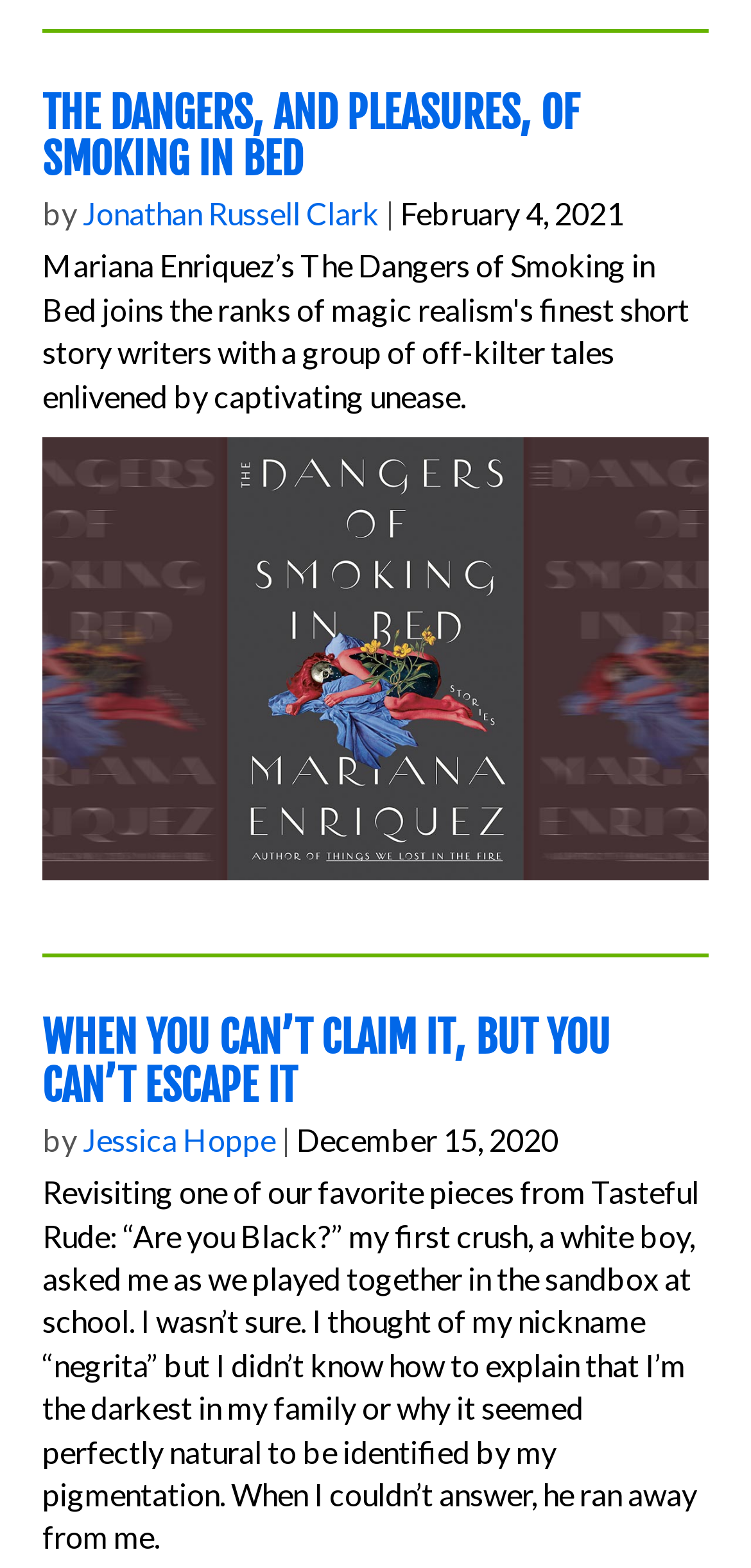Give the bounding box coordinates for the element described as: "alt="Smoking in Bed cover"".

[0.056, 0.279, 0.944, 0.562]